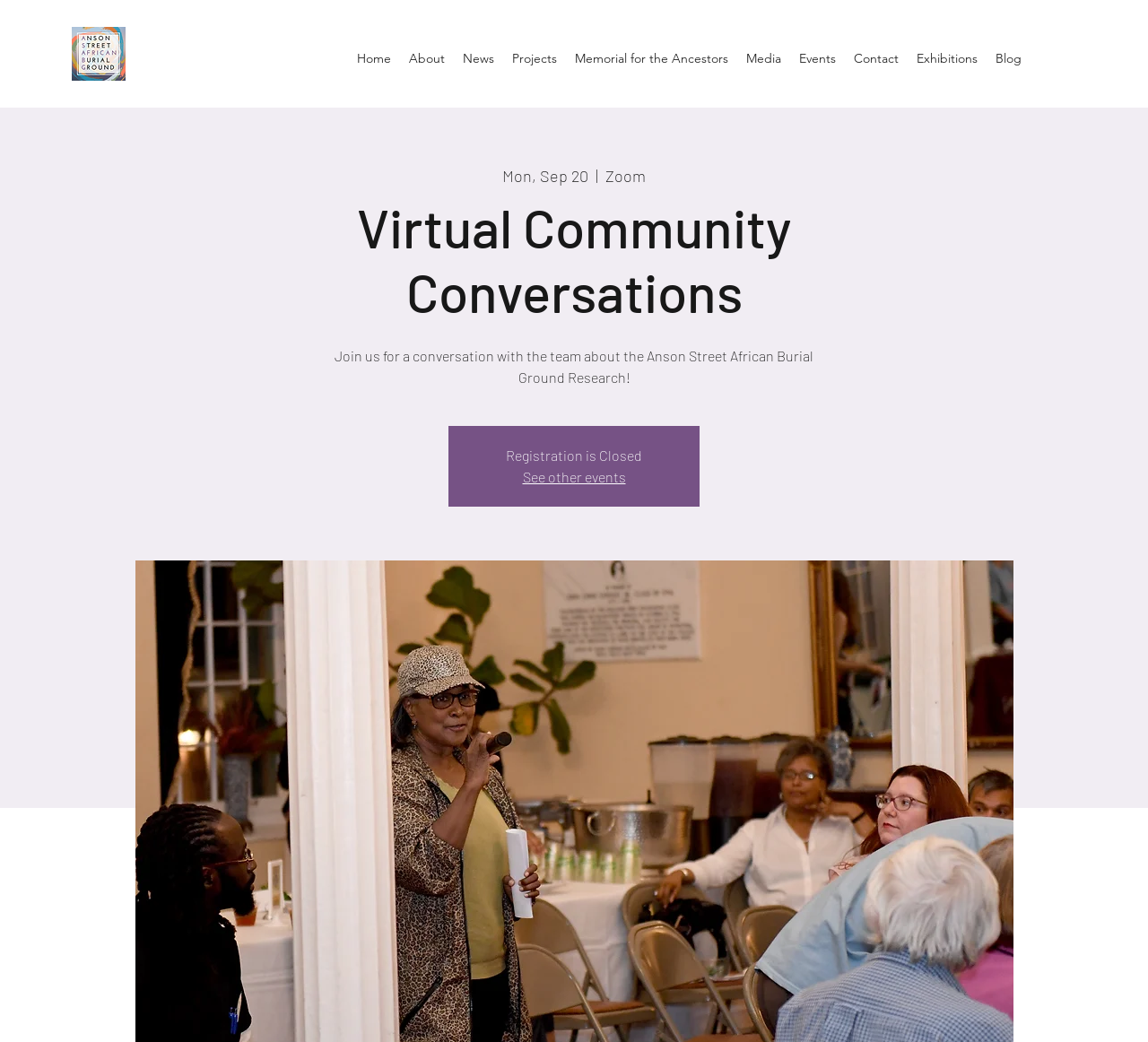What is the topic of the conversation?
Craft a detailed and extensive response to the question.

I found the topic of the conversation by looking at the StaticText element 'Join us for a conversation with the team about the Anson Street African Burial Ground Research!' which describes the topic of the conversation.